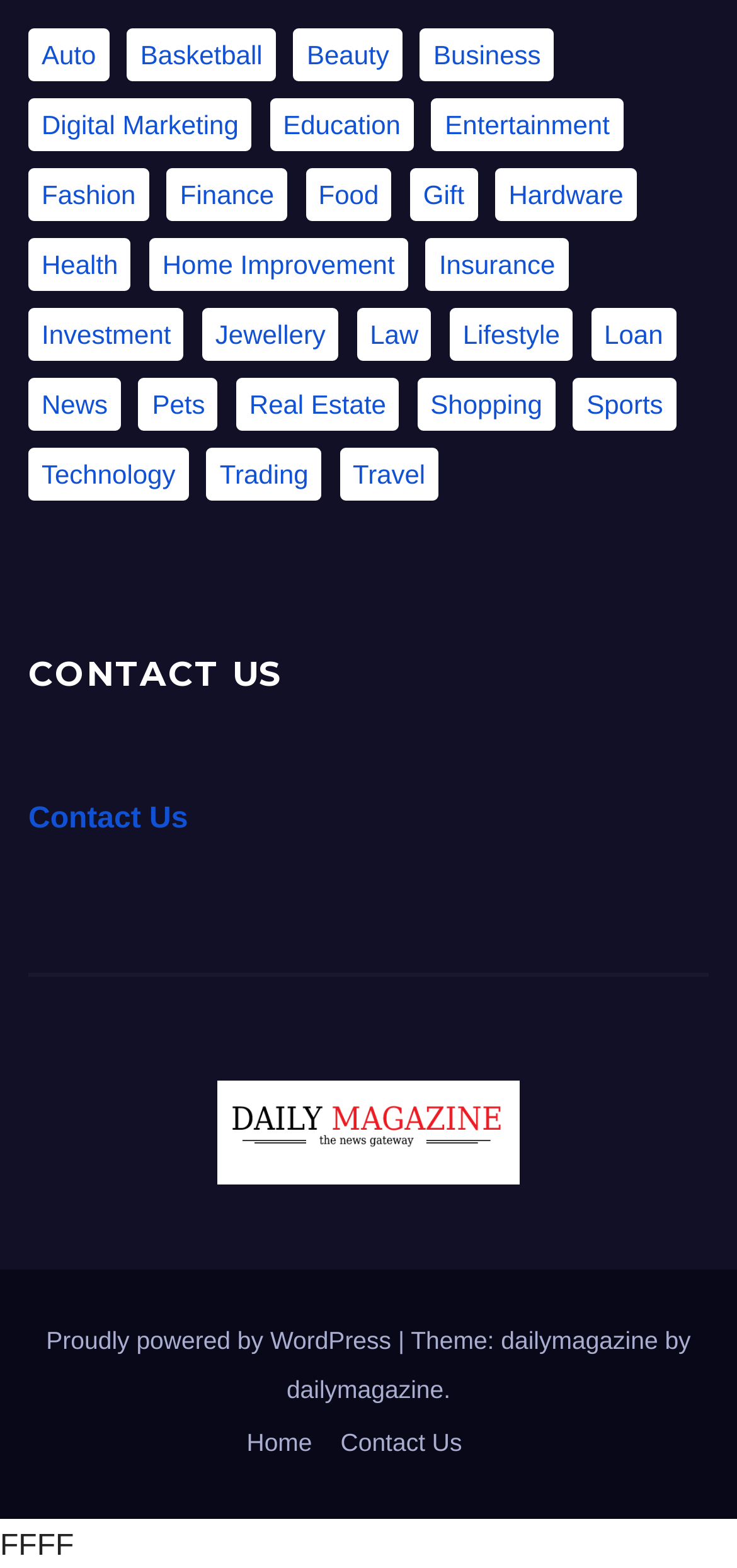Using details from the image, please answer the following question comprehensively:
What type of website is this?

This website appears to be a blog because it has a 'CONTACT US' heading, a 'My Blog' link, and a 'Proudly powered by WordPress' statement at the bottom, which are all common features of a blog.